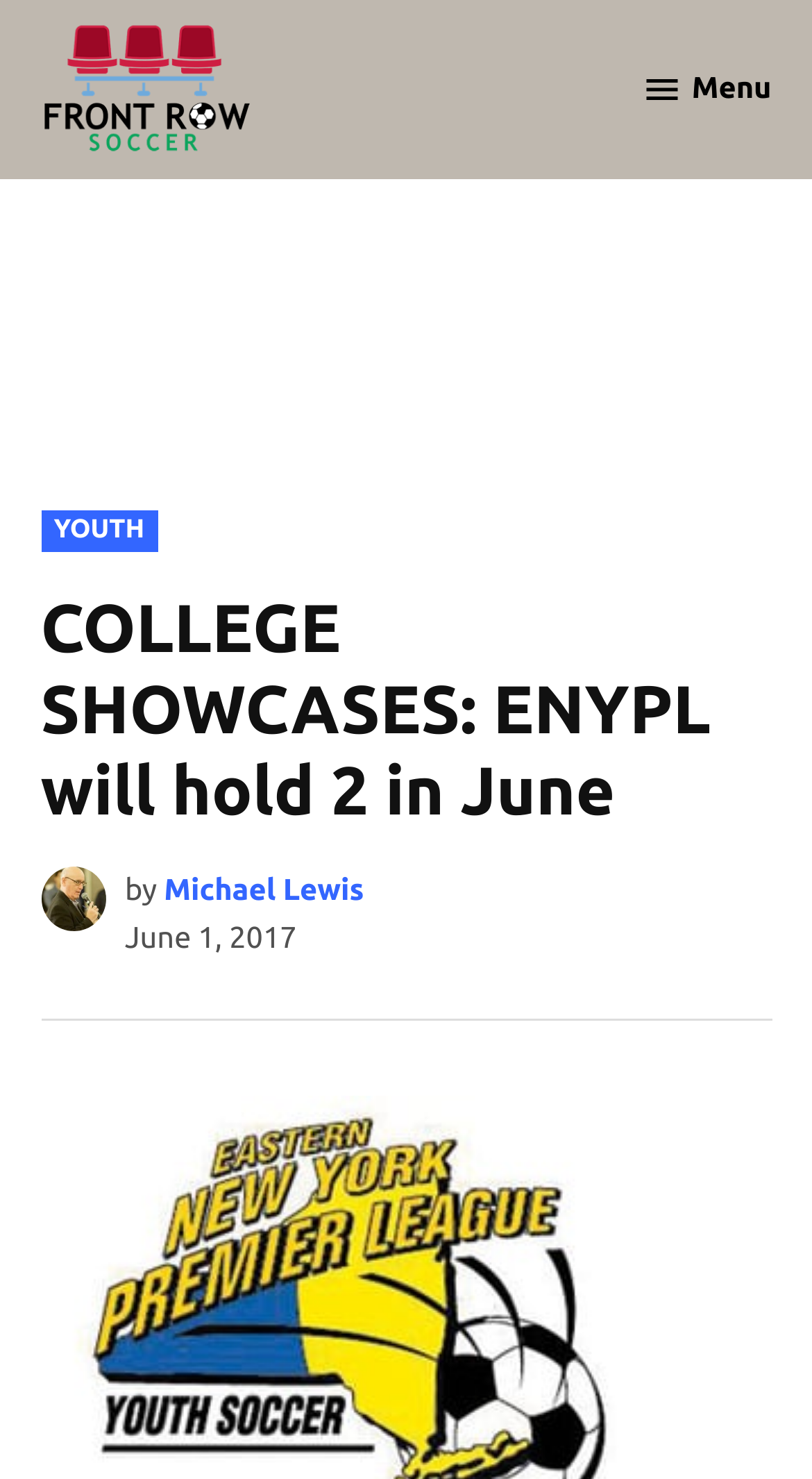Please respond in a single word or phrase: 
What type of event is being discussed?

College Showcases